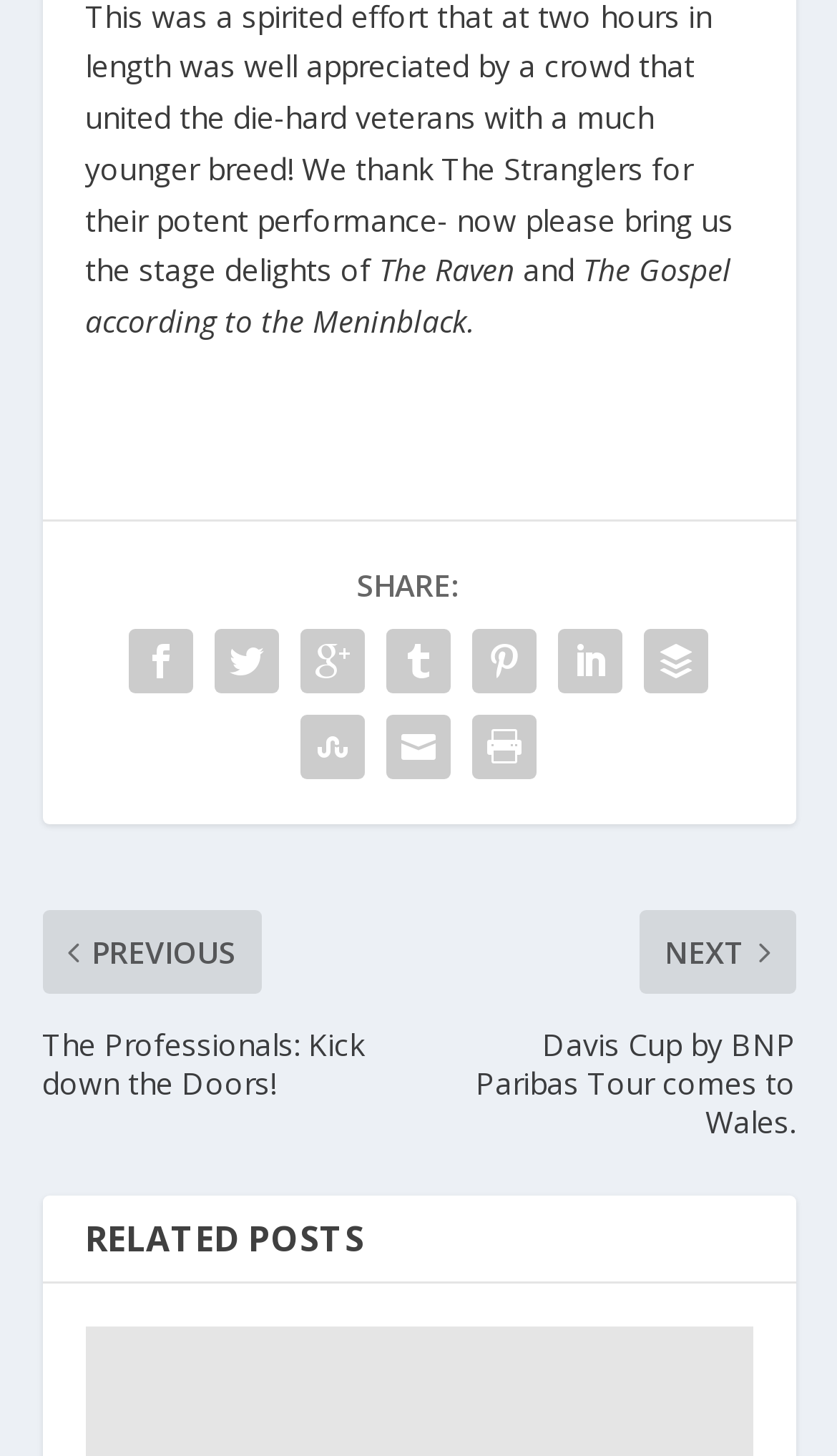Identify the bounding box coordinates of the region I need to click to complete this instruction: "View related posts".

[0.05, 0.821, 0.95, 0.881]